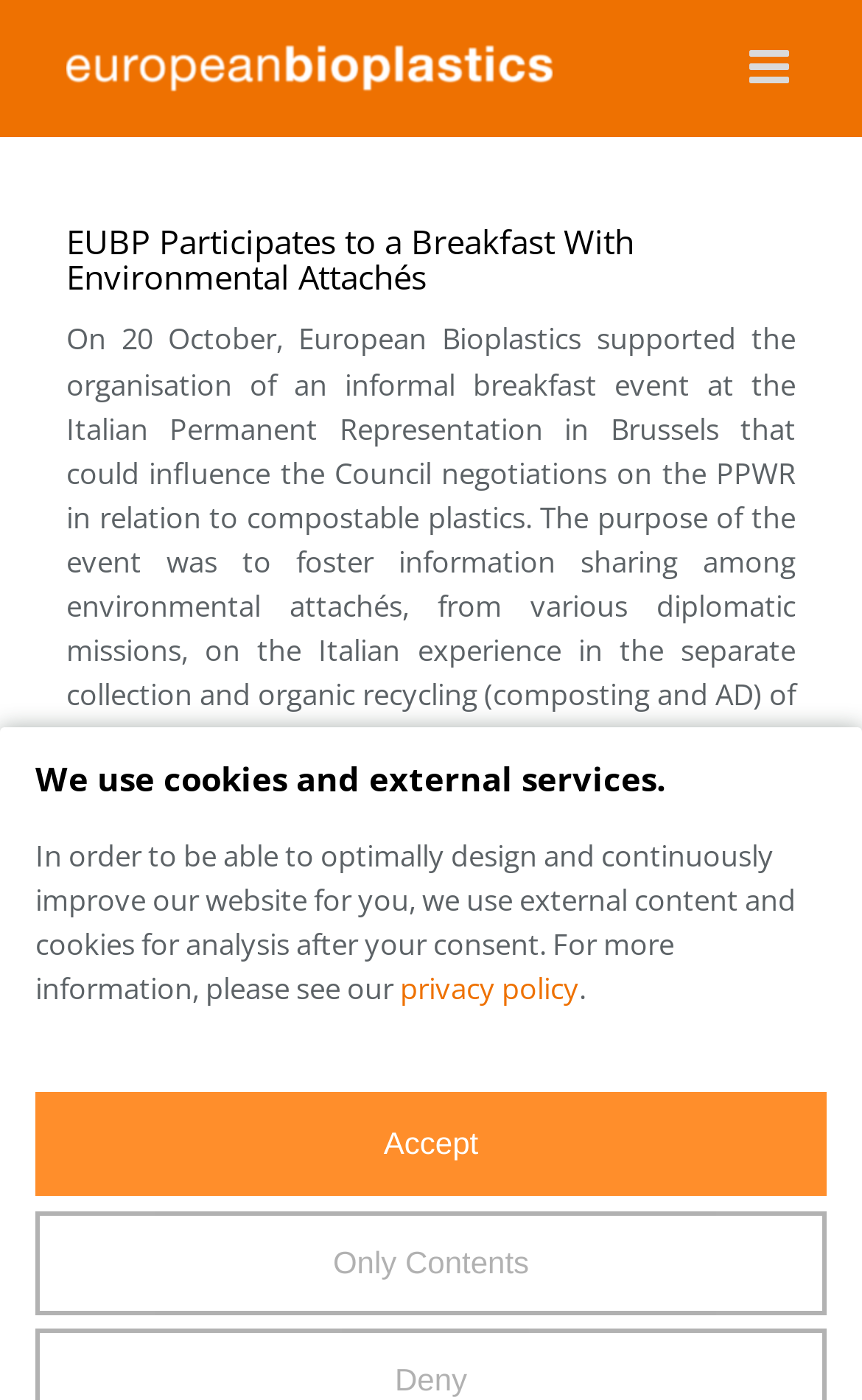Using the elements shown in the image, answer the question comprehensively: What is the topic related to the event?

The event is related to compostable plastics, as it is mentioned that the event could influence the Council negotiations on the PPWR in relation to compostable plastics, and the Italian experience in the separate collection and organic recycling of compostable plastic packaging is discussed.